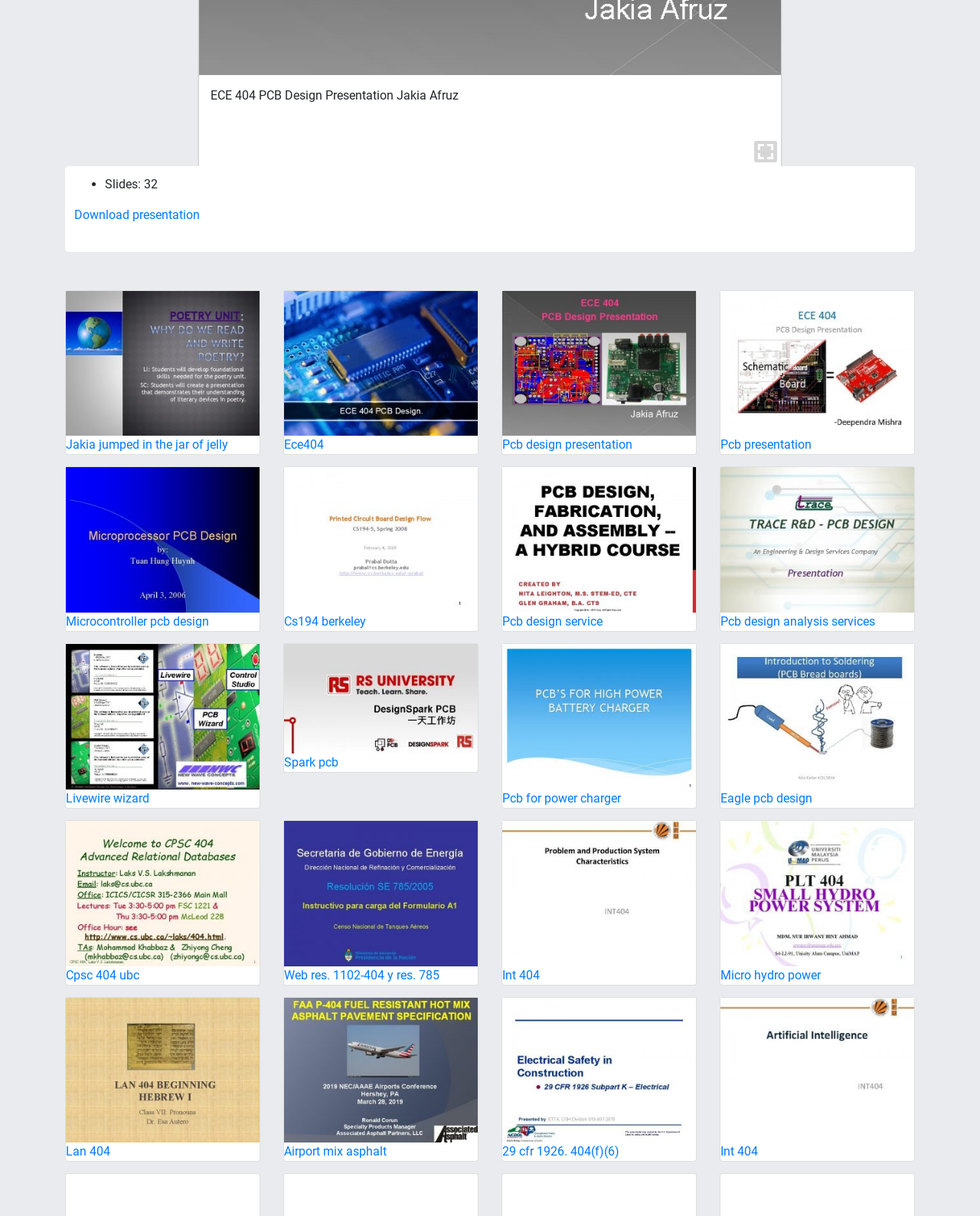Using the element description: "Donate", determine the bounding box coordinates. The coordinates should be in the format [left, top, right, bottom], with values between 0 and 1.

None